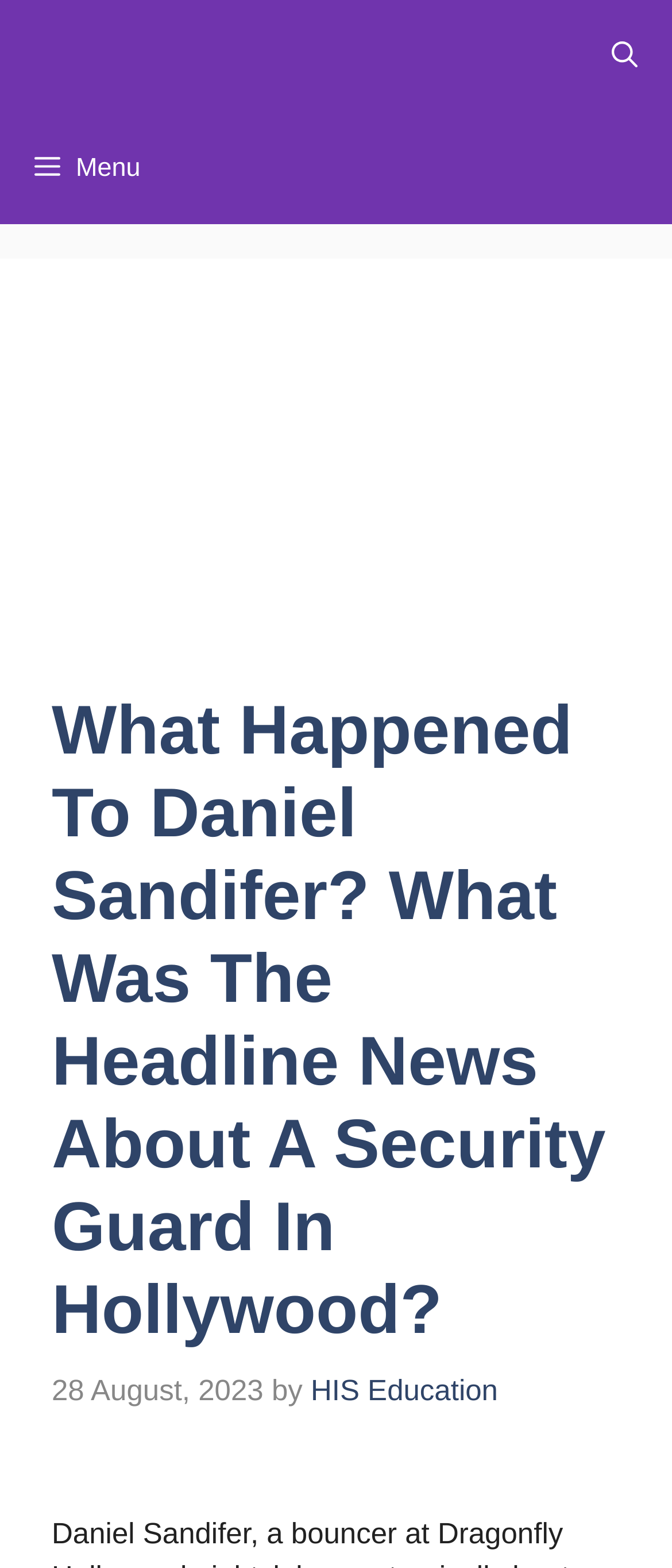What is the location of the incident?
Using the image as a reference, answer with just one word or a short phrase.

Hollywood